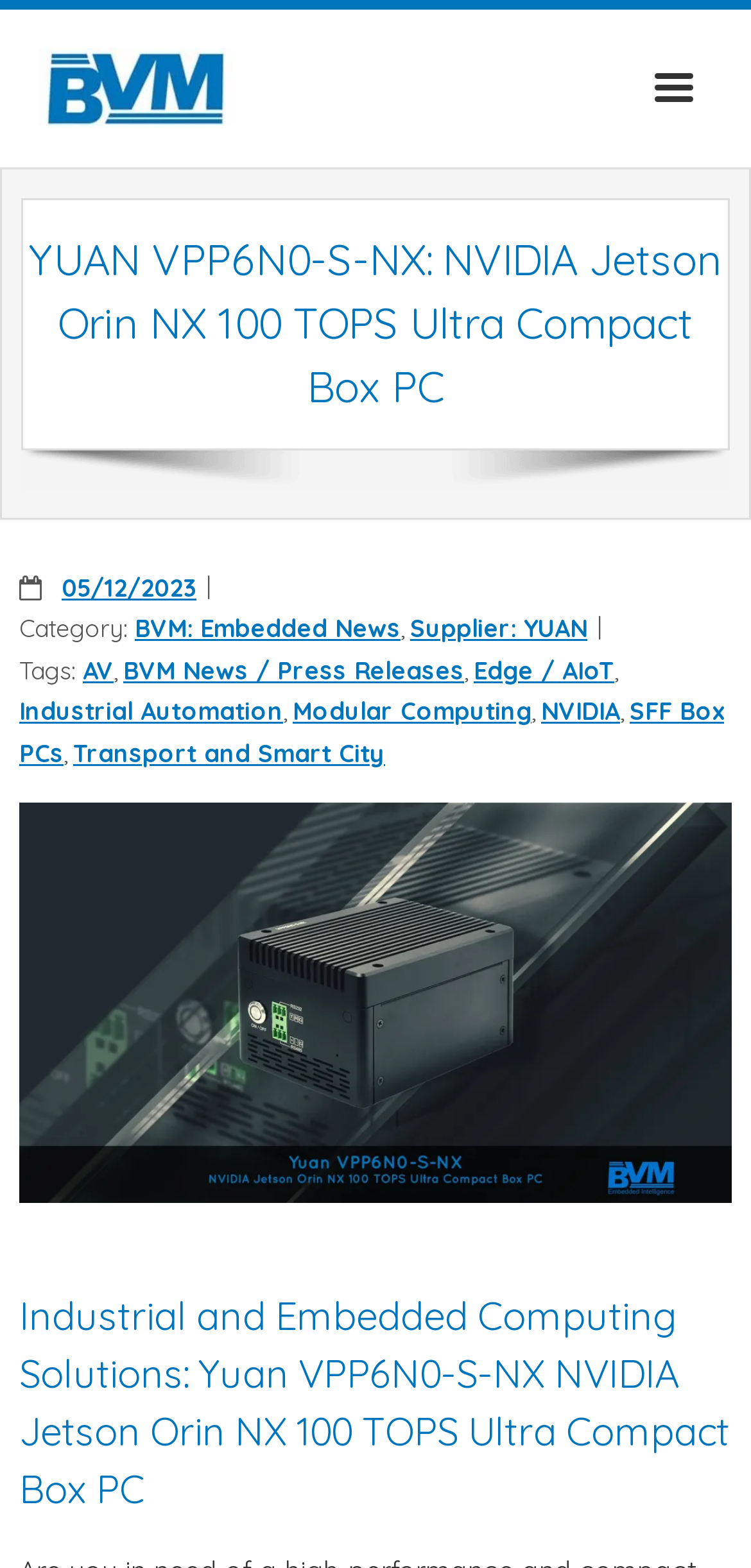Locate the bounding box coordinates of the clickable region to complete the following instruction: "Explore the Industrial and Embedded Computing Solutions."

[0.026, 0.821, 0.974, 0.969]